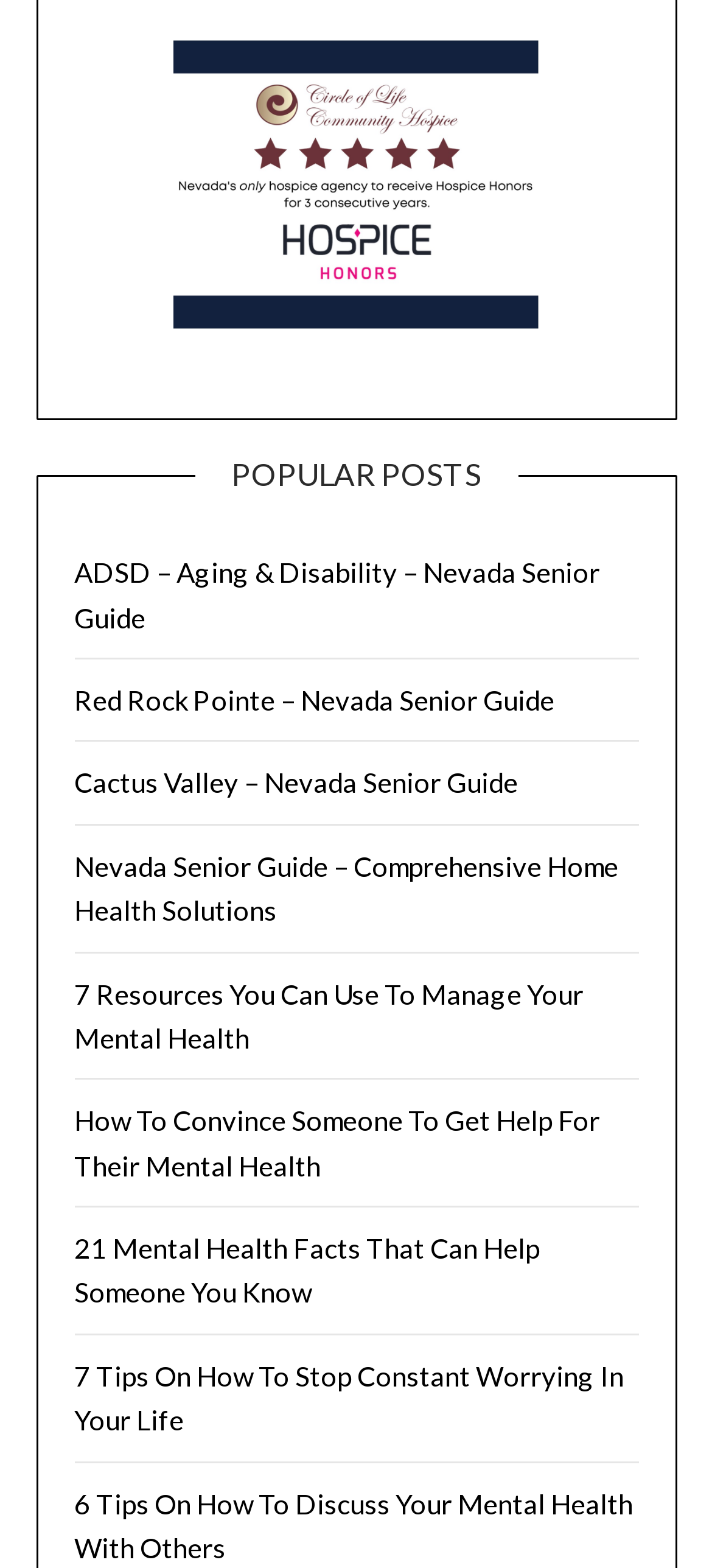Determine the bounding box coordinates of the clickable area required to perform the following instruction: "Explore 21 Mental Health Facts That Can Help Someone You Know". The coordinates should be represented as four float numbers between 0 and 1: [left, top, right, bottom].

[0.104, 0.785, 0.758, 0.835]